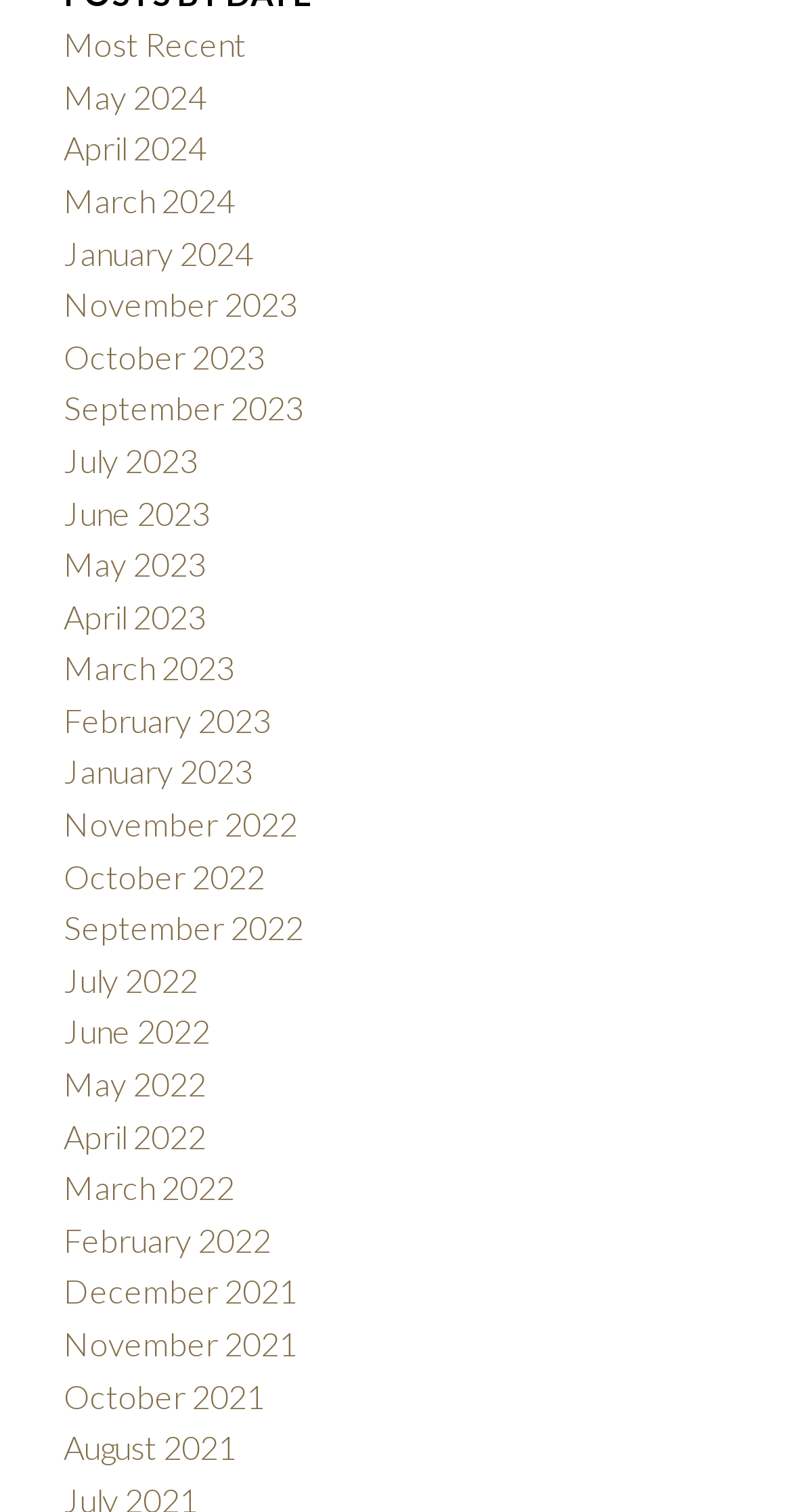How many months are listed in 2023?
Based on the visual, give a brief answer using one word or a short phrase.

5